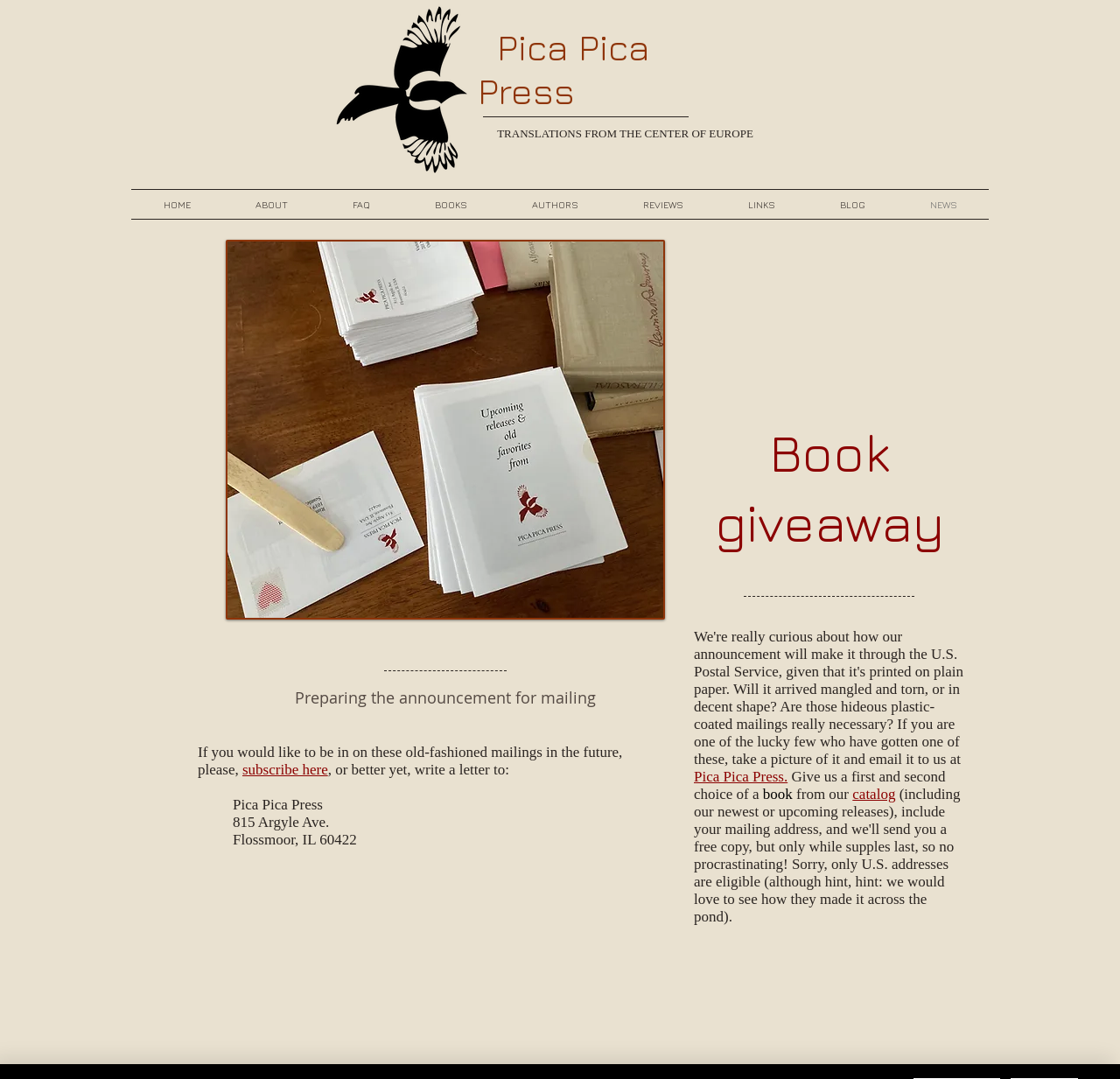Predict the bounding box coordinates for the UI element described as: "subscribe here". The coordinates should be four float numbers between 0 and 1, presented as [left, top, right, bottom].

[0.216, 0.706, 0.293, 0.721]